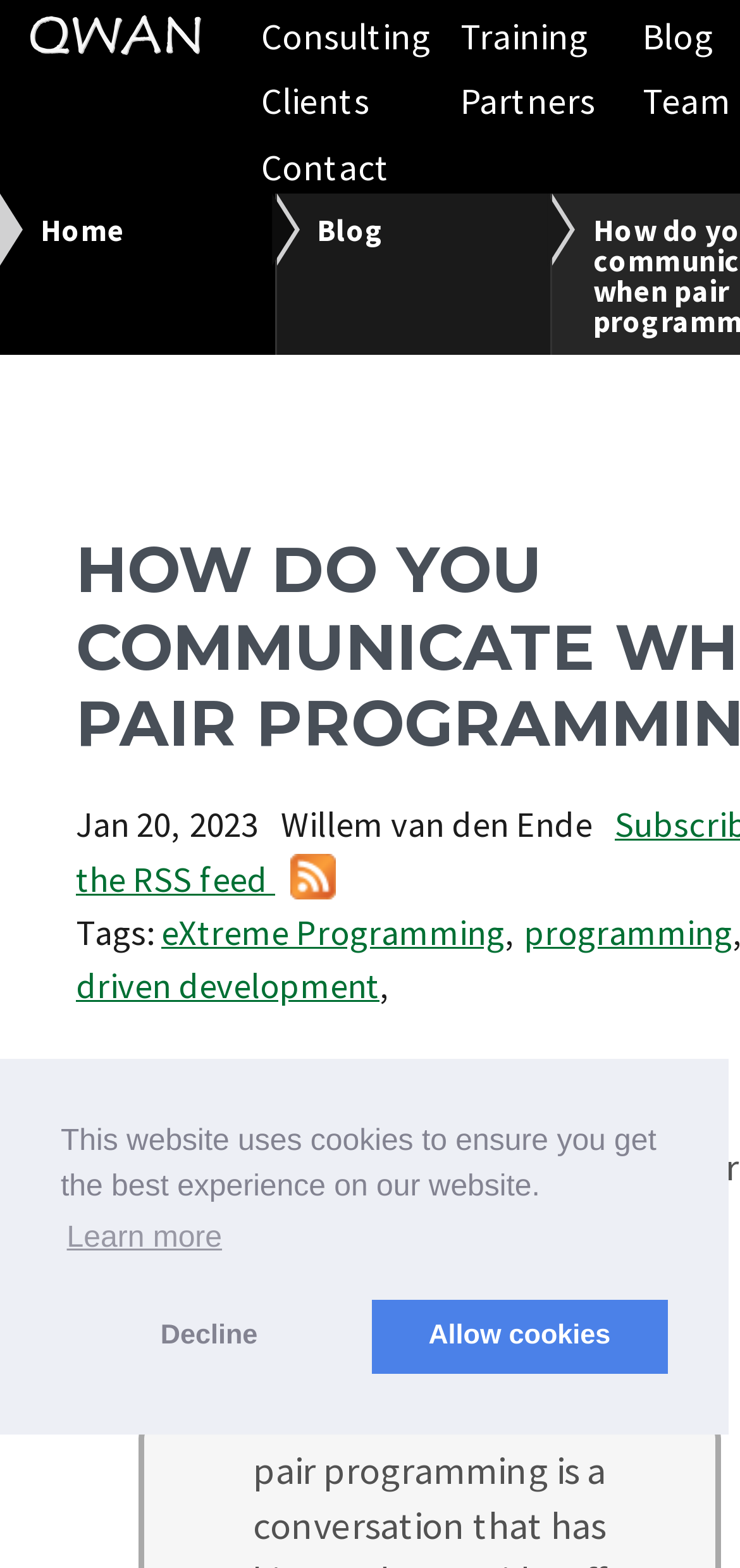Please determine the heading text of this webpage.

HOW DO YOU COMMUNICATE WHEN PAIR PROGRAMMING?